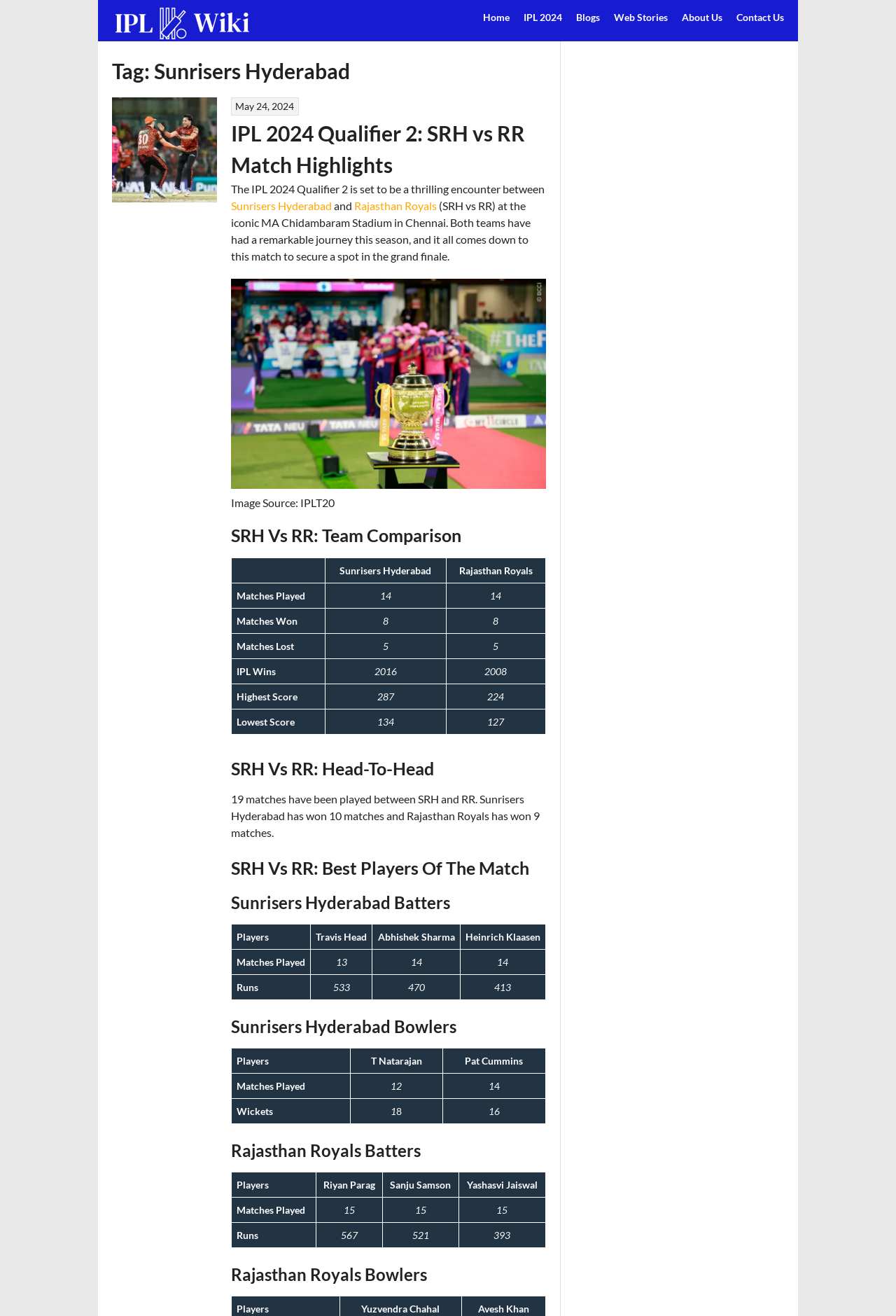Extract the main heading text from the webpage.

Tag: Sunrisers Hyderabad